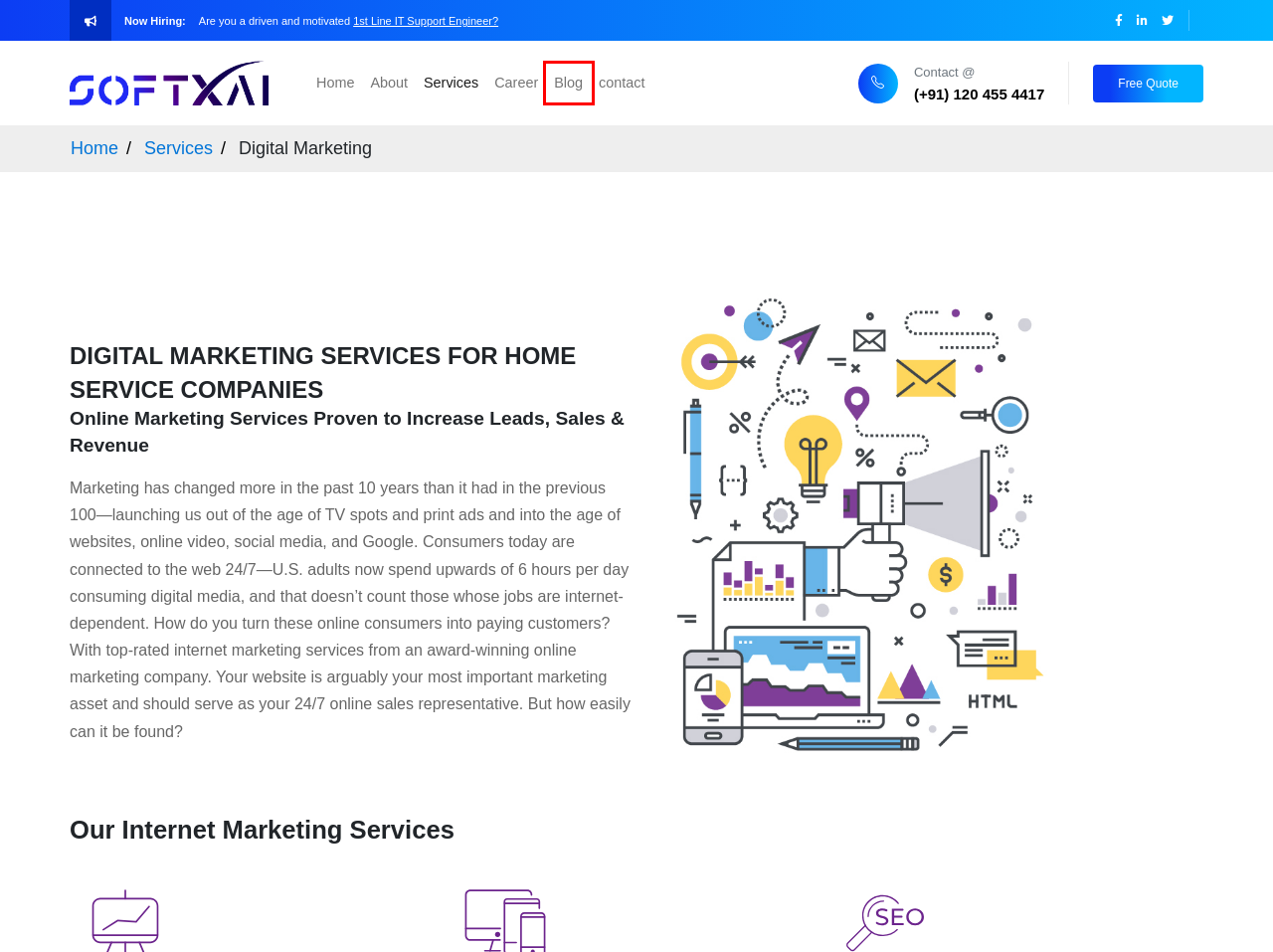View the screenshot of the webpage containing a red bounding box around a UI element. Select the most fitting webpage description for the new page shown after the element in the red bounding box is clicked. Here are the candidates:
A. Empowering Innovation: Unleashing the Potential of Softxai
B. Comprehensive Range of Technology Service Provider Near Me in Noida.
C. Cloud-Powered Digital Transformation Experts | Softxai
D. Contact Softxai | Get in Touch for IT Solutions and Development Services
E. IT Consulting and Custom Software Development Services in Noida
F. Expert IT Consultation Services Softxai
G. Join Our Team: Building a Bright Future with Softxai
H. IT Solutions and Development Services Near Me in Noida.

A